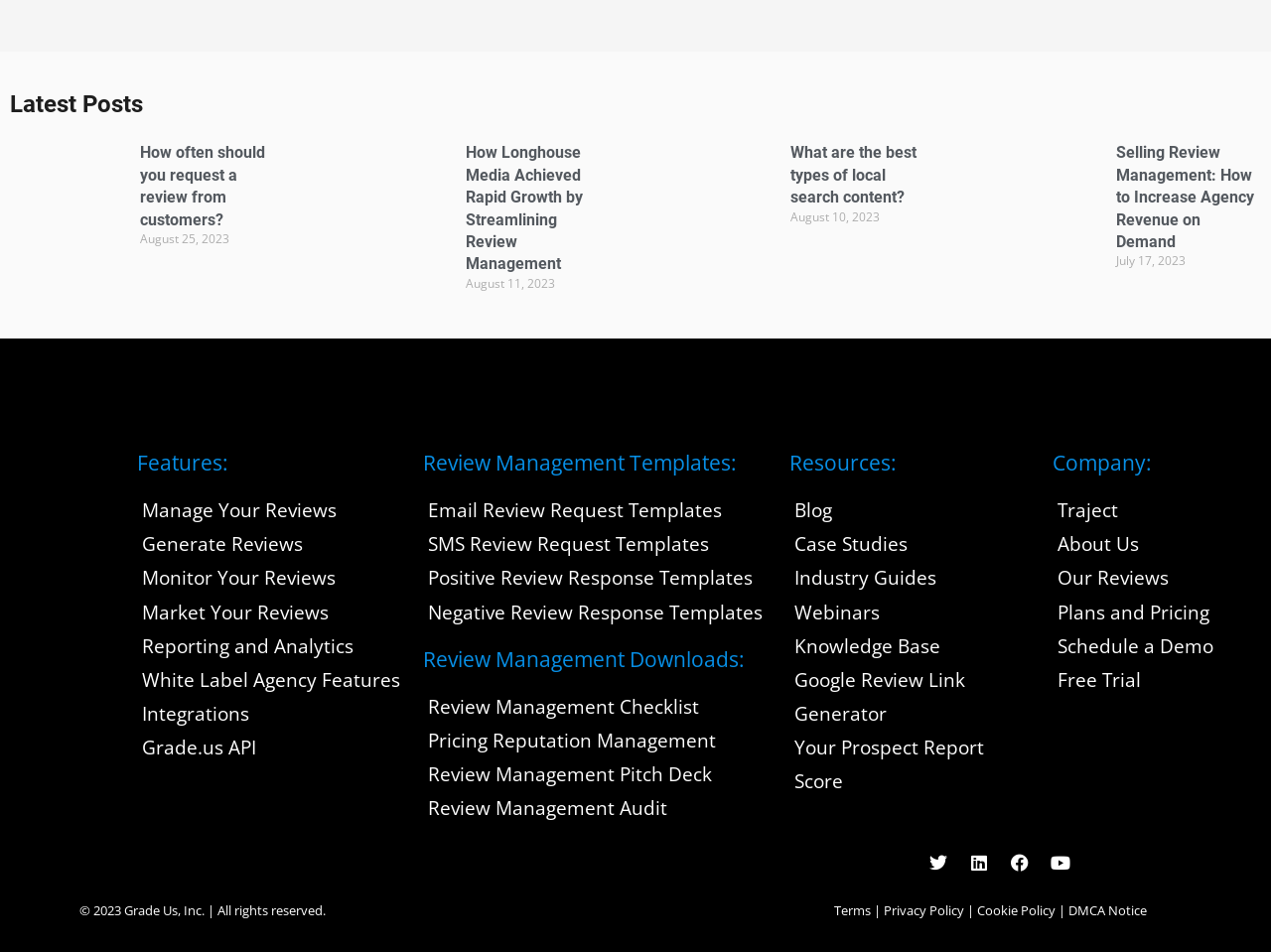What is the purpose of the 'Grade.us API' link?
Relying on the image, give a concise answer in one word or a brief phrase.

Integrate with Grade.us